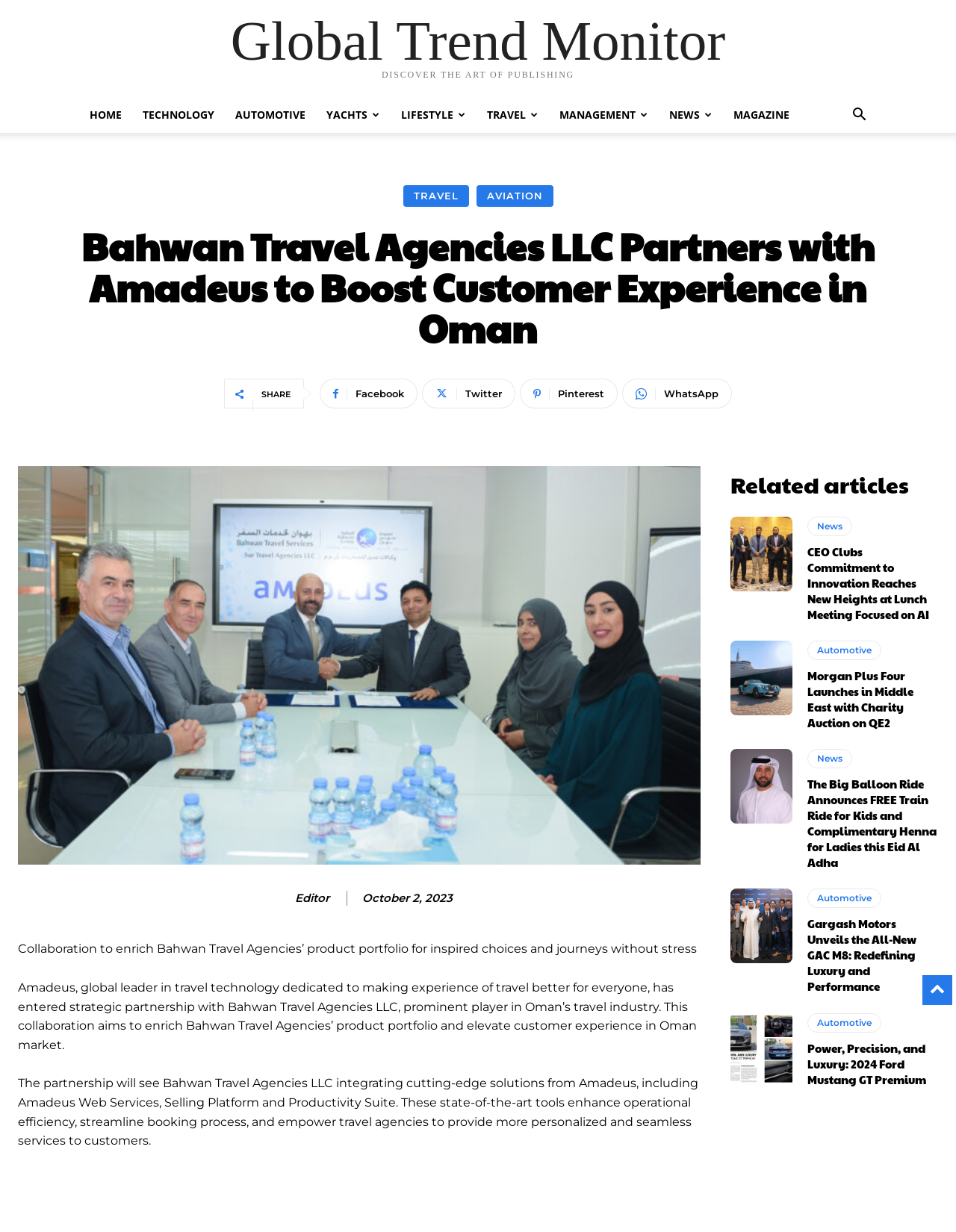Bounding box coordinates are specified in the format (top-left x, top-left y, bottom-right x, bottom-right y). All values are floating point numbers bounded between 0 and 1. Please provide the bounding box coordinate of the region this sentence describes: Lithium Polymer Battery

None